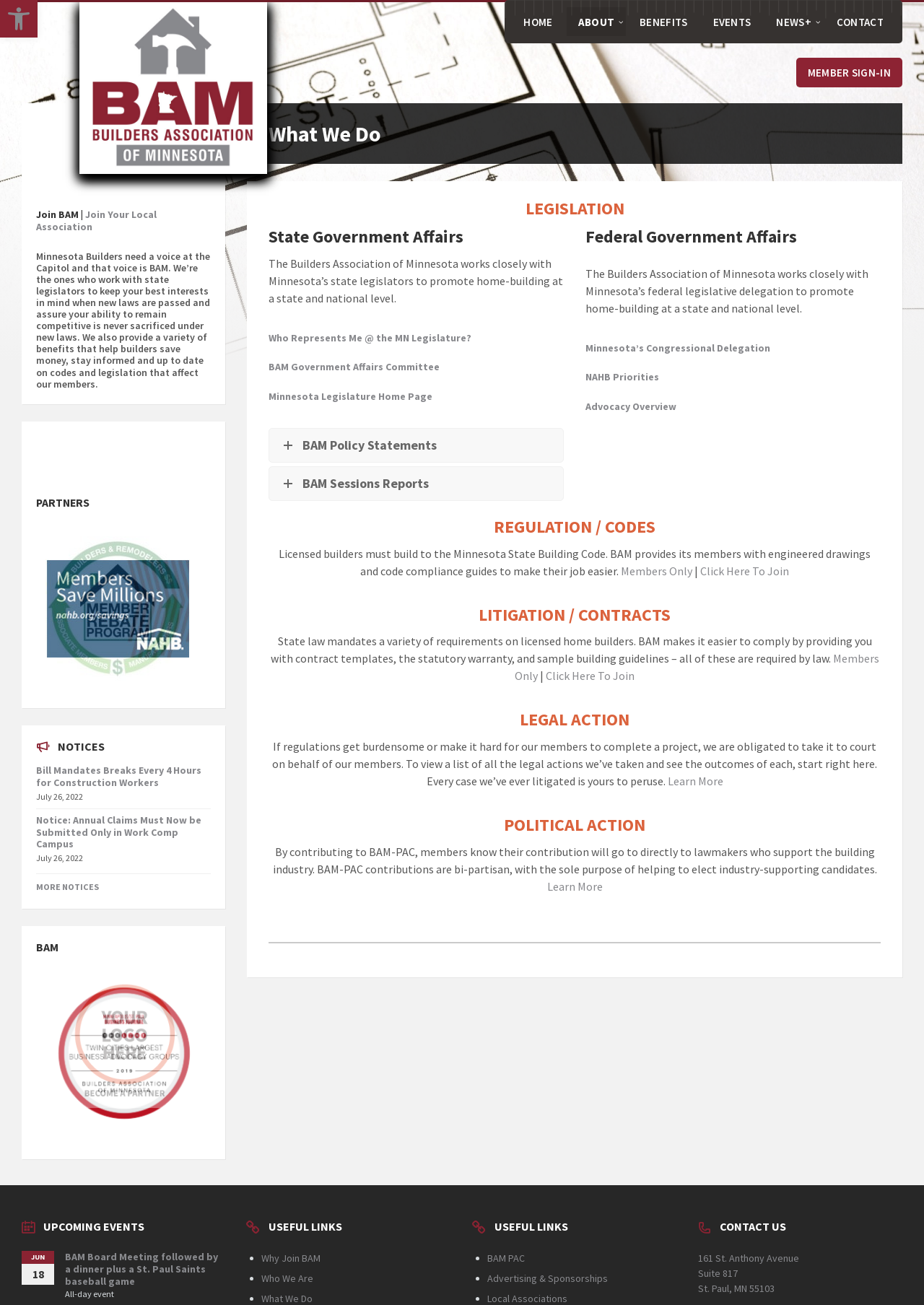Please mark the bounding box coordinates of the area that should be clicked to carry out the instruction: "Join Your Local Association".

[0.039, 0.159, 0.17, 0.179]